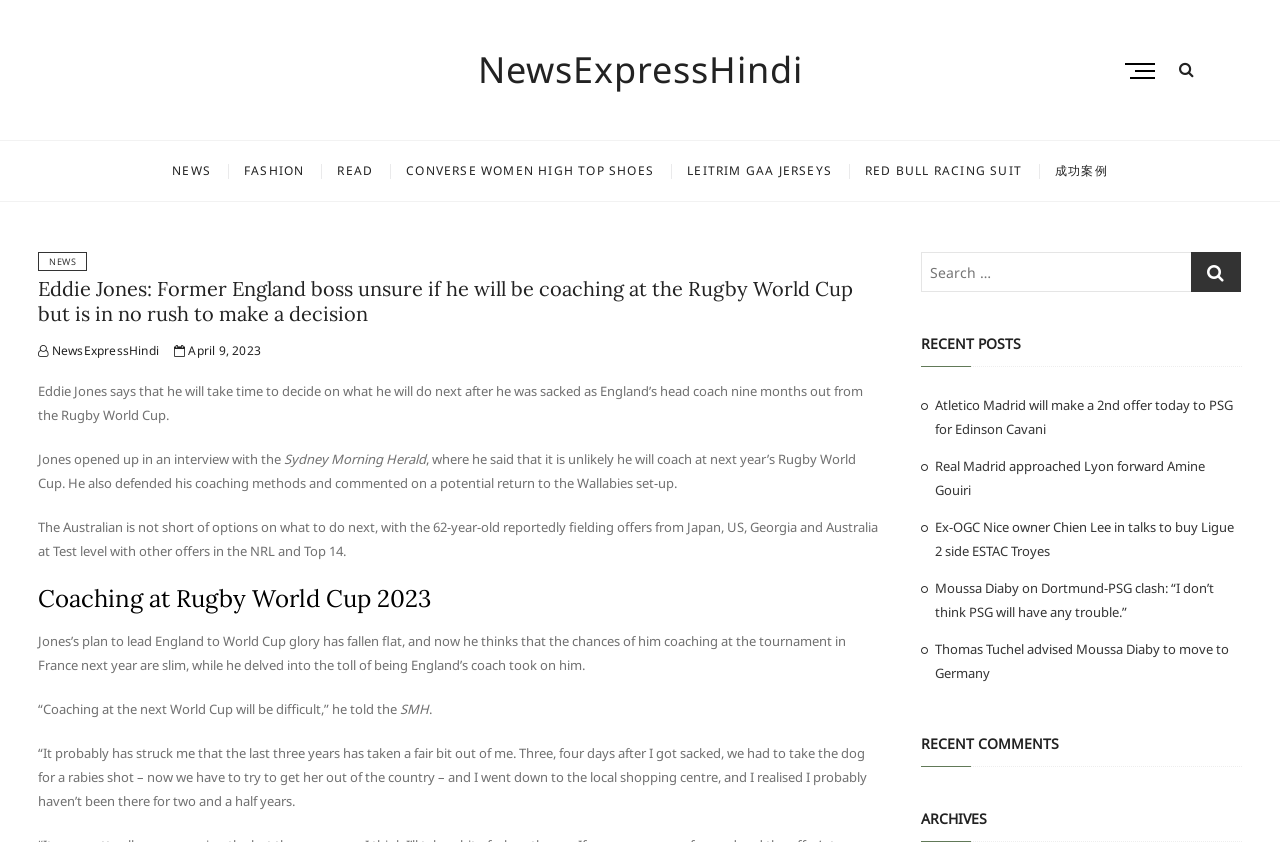Locate the bounding box coordinates of the element you need to click to accomplish the task described by this instruction: "View the Archives".

[0.719, 0.947, 0.97, 1.0]